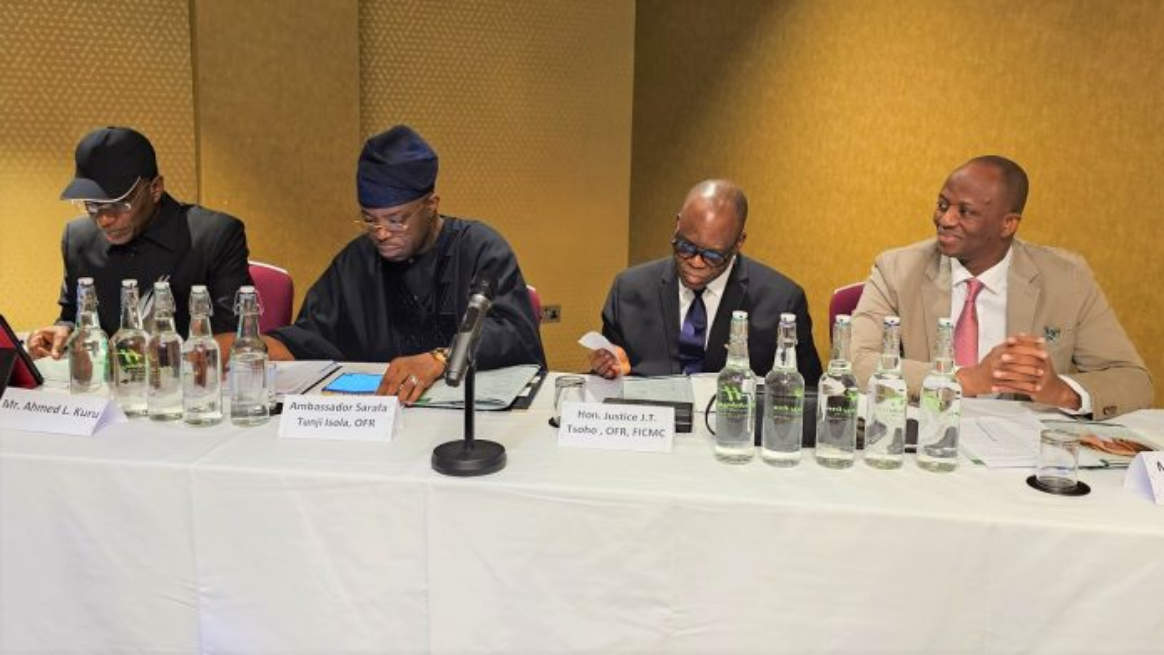What is on the table besides the individuals?
Please look at the screenshot and answer using one word or phrase.

Glass bottles of water and documents